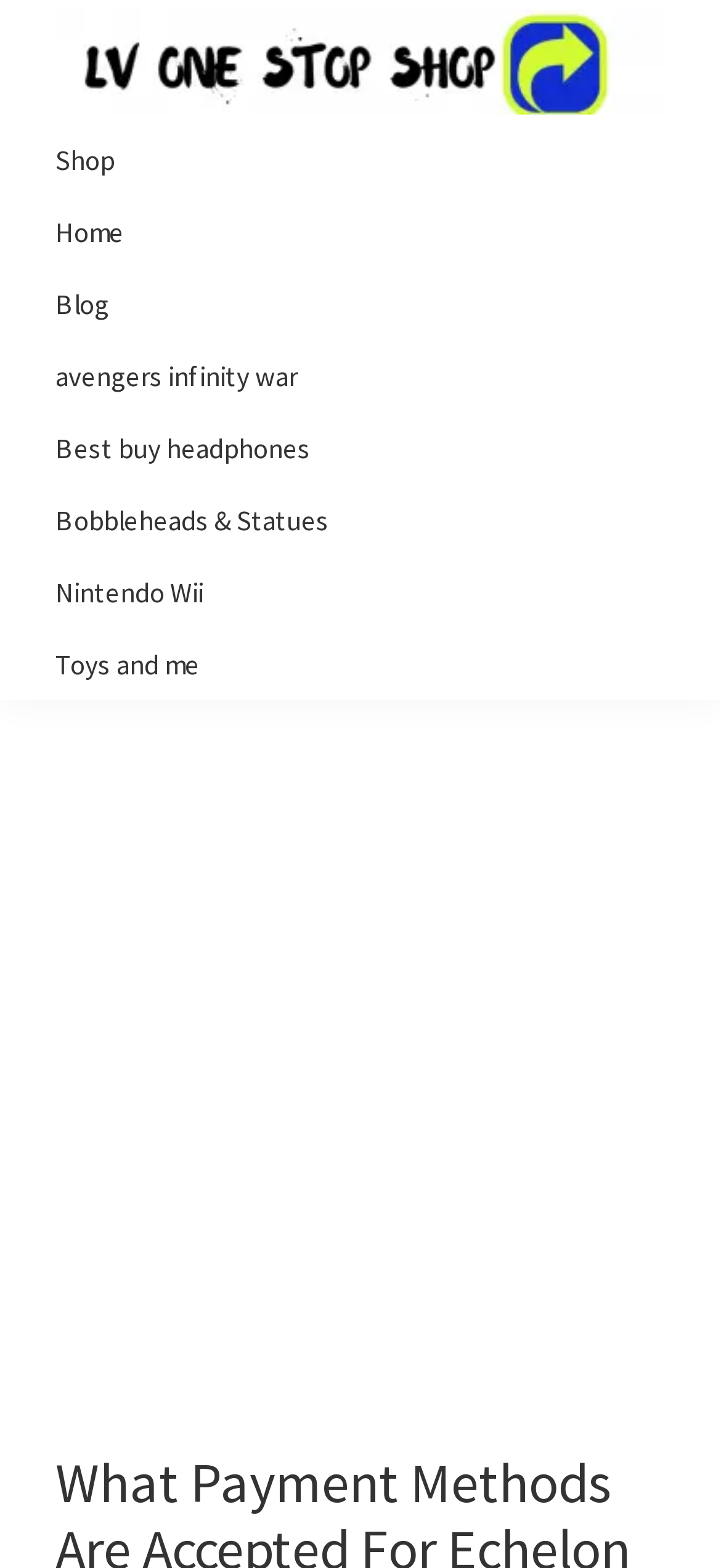Show the bounding box coordinates of the element that should be clicked to complete the task: "Go to Lv One Stop Shop homepage".

[0.077, 0.009, 0.923, 0.037]